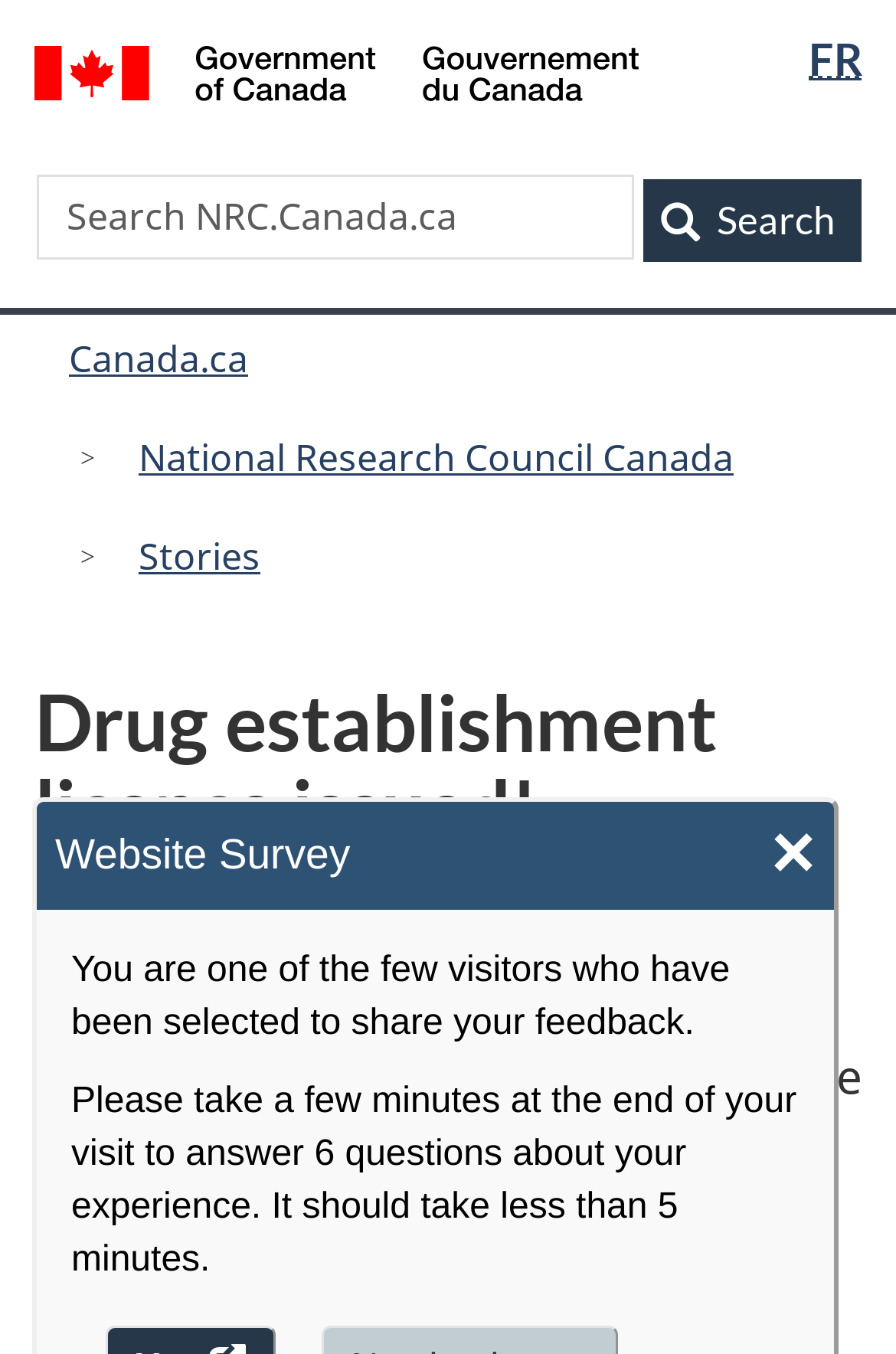Locate the bounding box coordinates of the area to click to fulfill this instruction: "Search for something". The bounding box should be presented as four float numbers between 0 and 1, in the order [left, top, right, bottom].

[0.041, 0.13, 0.708, 0.192]